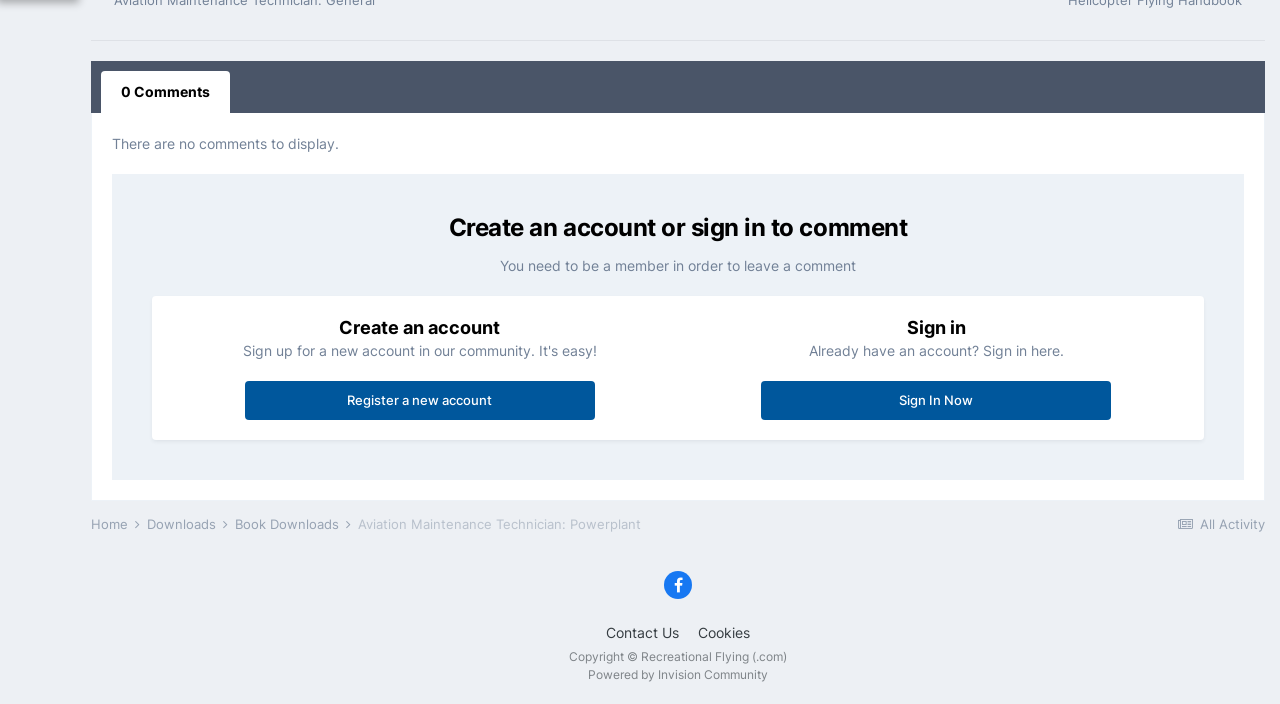Identify the bounding box coordinates of the region I need to click to complete this instruction: "Sign in now".

[0.595, 0.542, 0.868, 0.597]